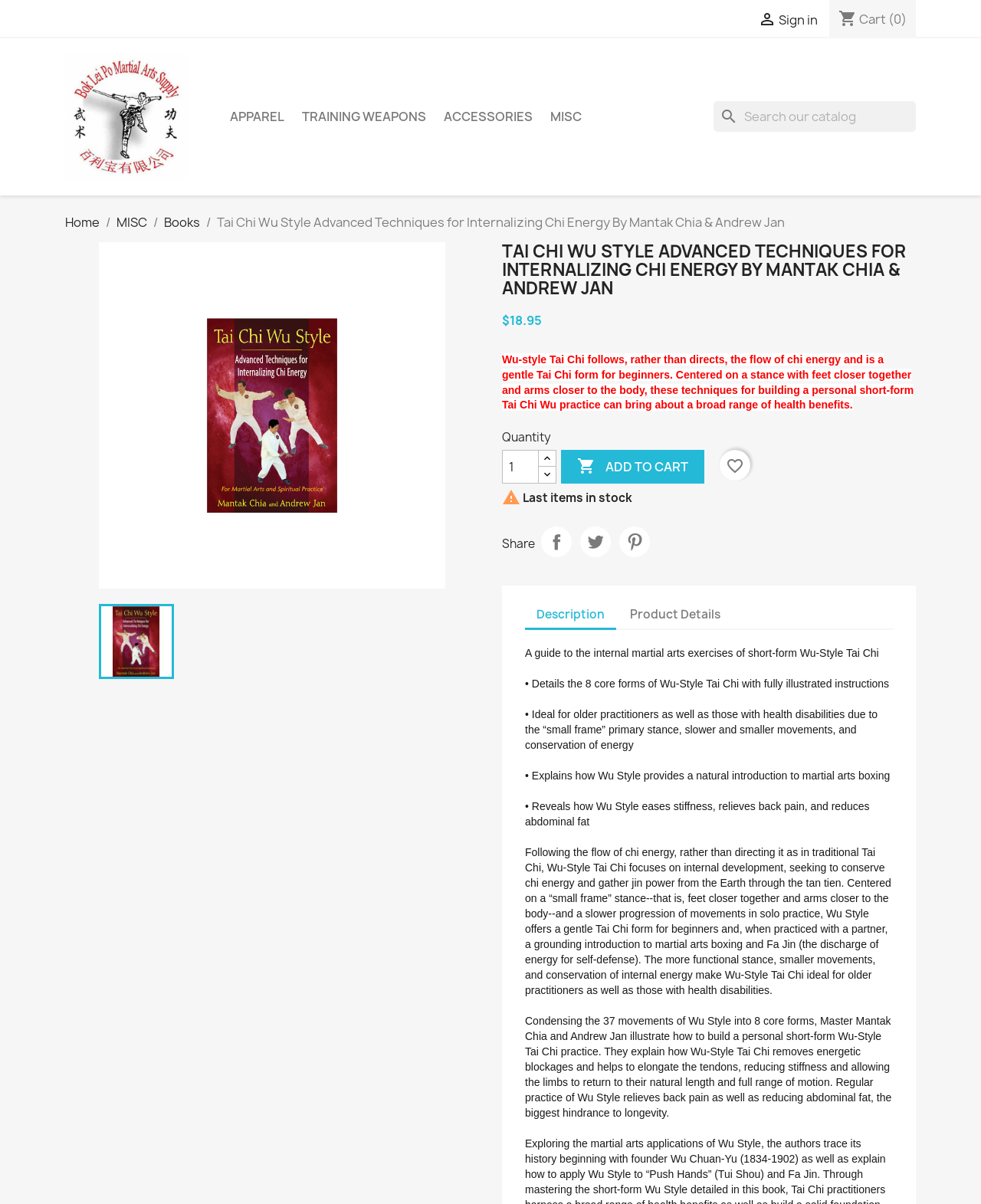Locate the bounding box coordinates of the clickable region to complete the following instruction: "Share product."

[0.552, 0.437, 0.583, 0.463]